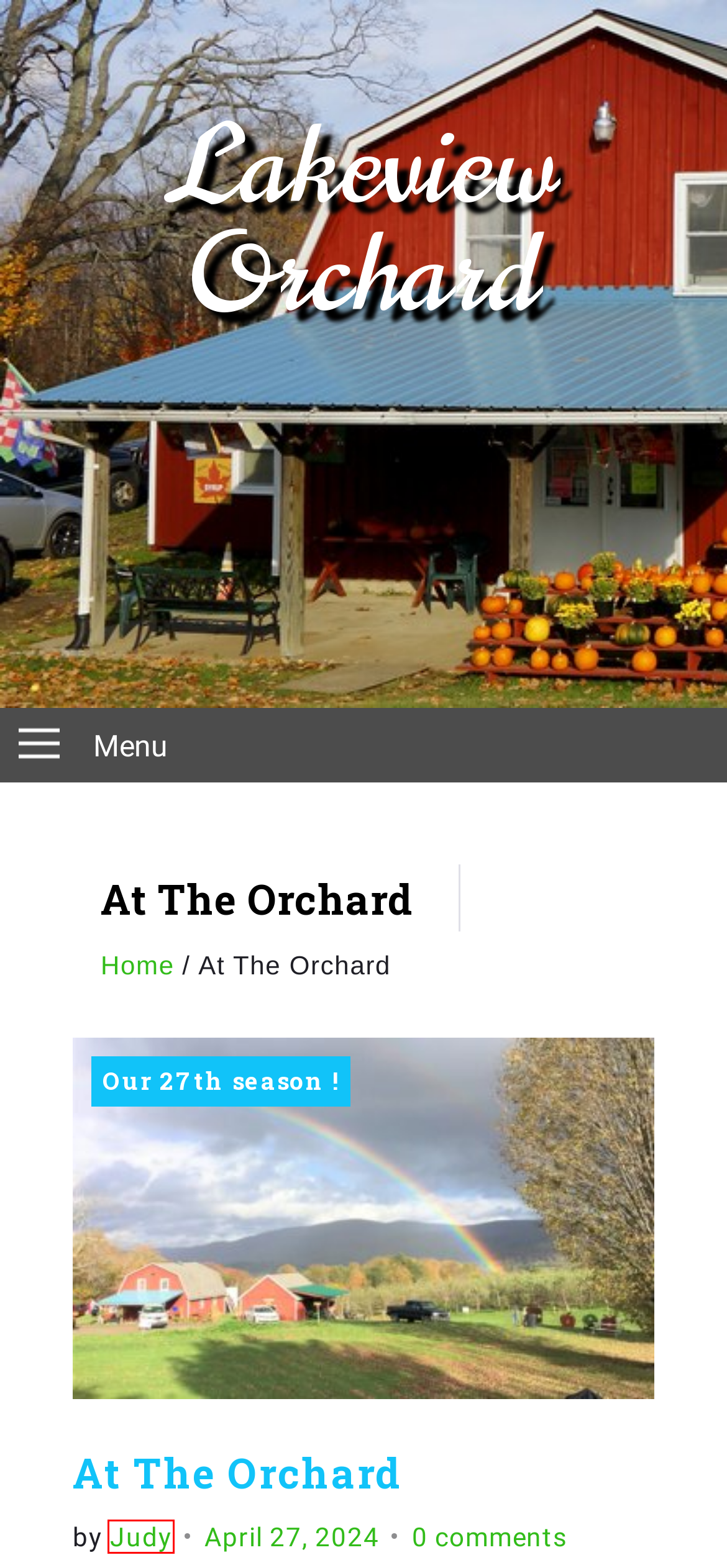You are given a screenshot of a webpage with a red rectangle bounding box. Choose the best webpage description that matches the new webpage after clicking the element in the bounding box. Here are the candidates:
A. Farm Stand – Lakeview Orchard
B. Bakery – Lakeview Orchard
C. Our 27th season ! – Lakeview Orchard
D. April 27, 2024 – Lakeview Orchard
E. Lakeview Orchard – Fresh Fruits and Vegetables
F. Directions to the Orchard – Lakeview Orchard
G. Judy – Lakeview Orchard
H. About Us – Lakeview Orchard

G